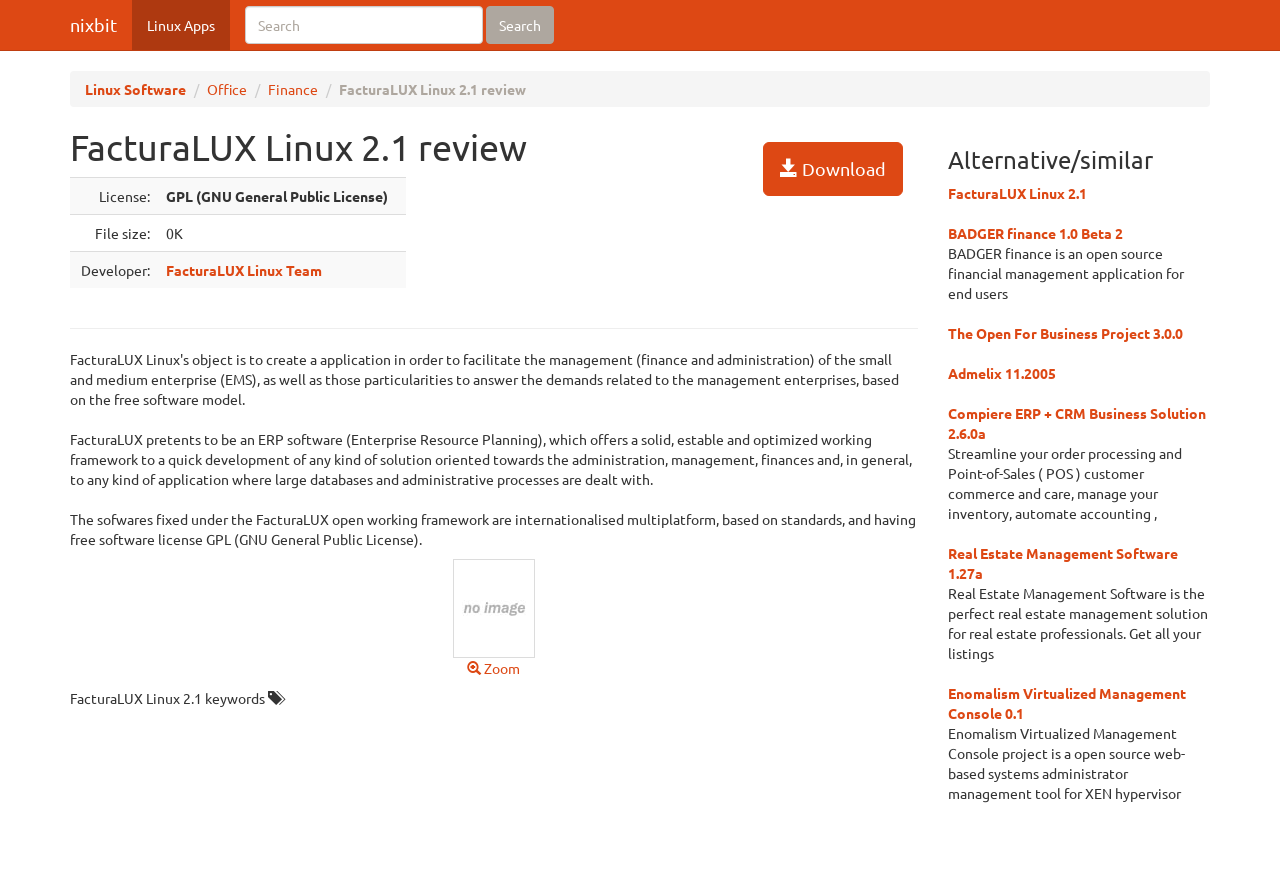Could you identify the text that serves as the heading for this webpage?

FacturaLUX Linux 2.1 review